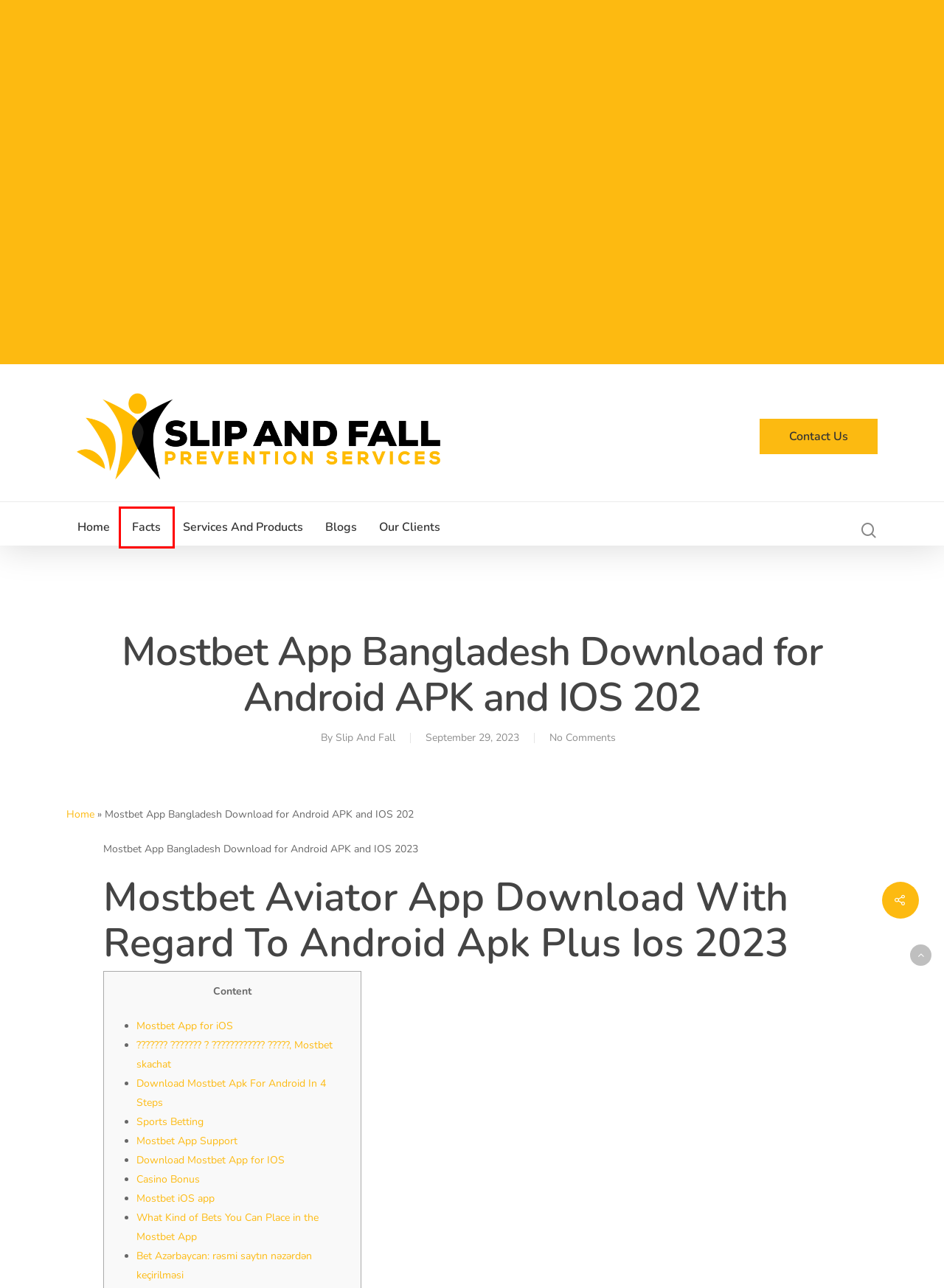Given a screenshot of a webpage with a red bounding box, please pick the webpage description that best fits the new webpage after clicking the element inside the bounding box. Here are the candidates:
A. Contact Us – Slip And Fall Prevention
B. Blogs – Slip And Fall Prevention
C. Services And Products – Slip And Fall Prevention
D. Facts – Slip And Fall Prevention
E. Our Clients – Slip And Fall Prevention
F. Floor Safety Consulting Services – Slip And Fall Prevention
G. Slip And Fall Prevention
H. Mostbet Official Reviews Read Customer Service Reviews of mostbet co – Slip And Fall Prevention

D